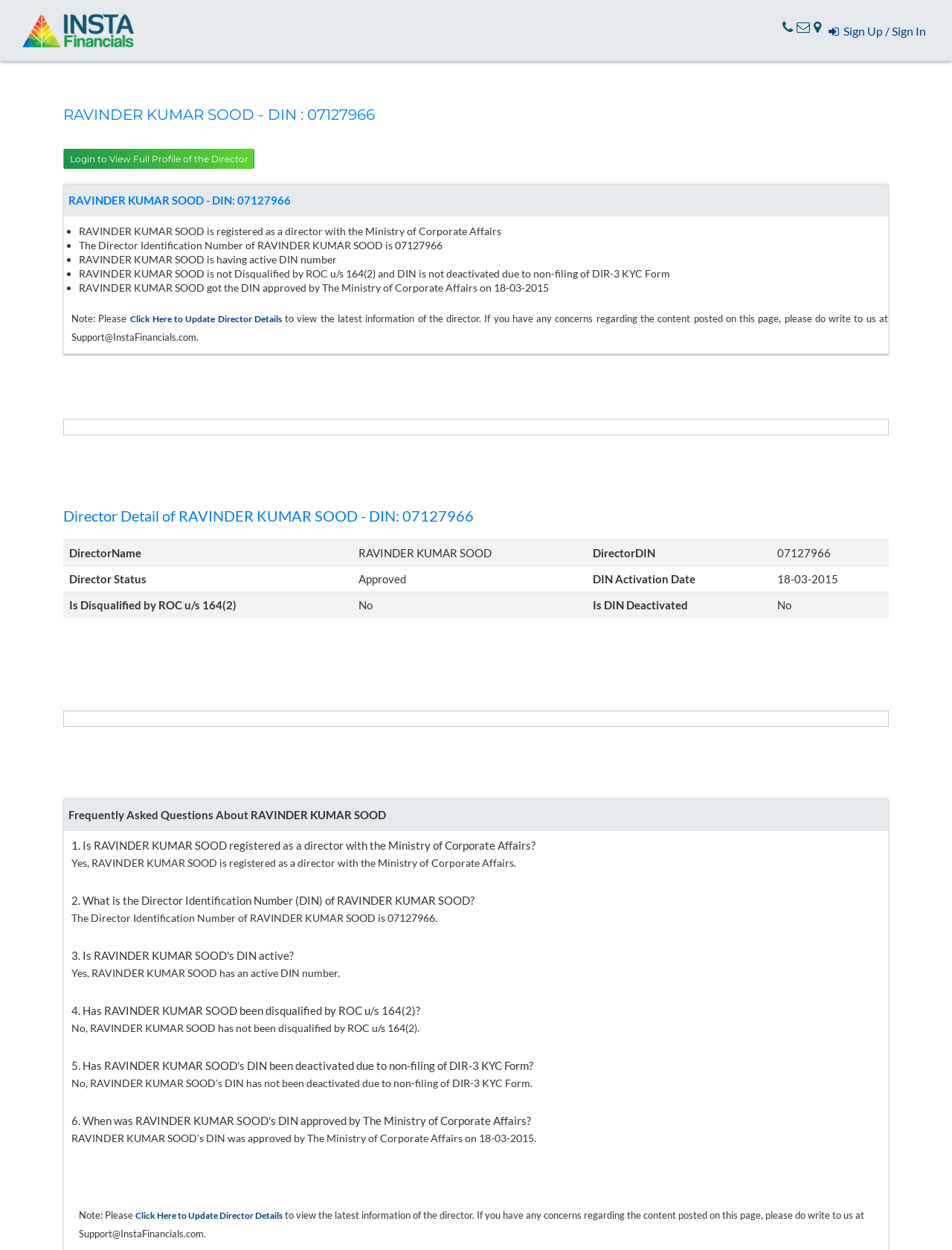What is the headline of the webpage?

RAVINDER KUMAR SOOD - DIN : 07127966

Login to View Full Profile of the Director